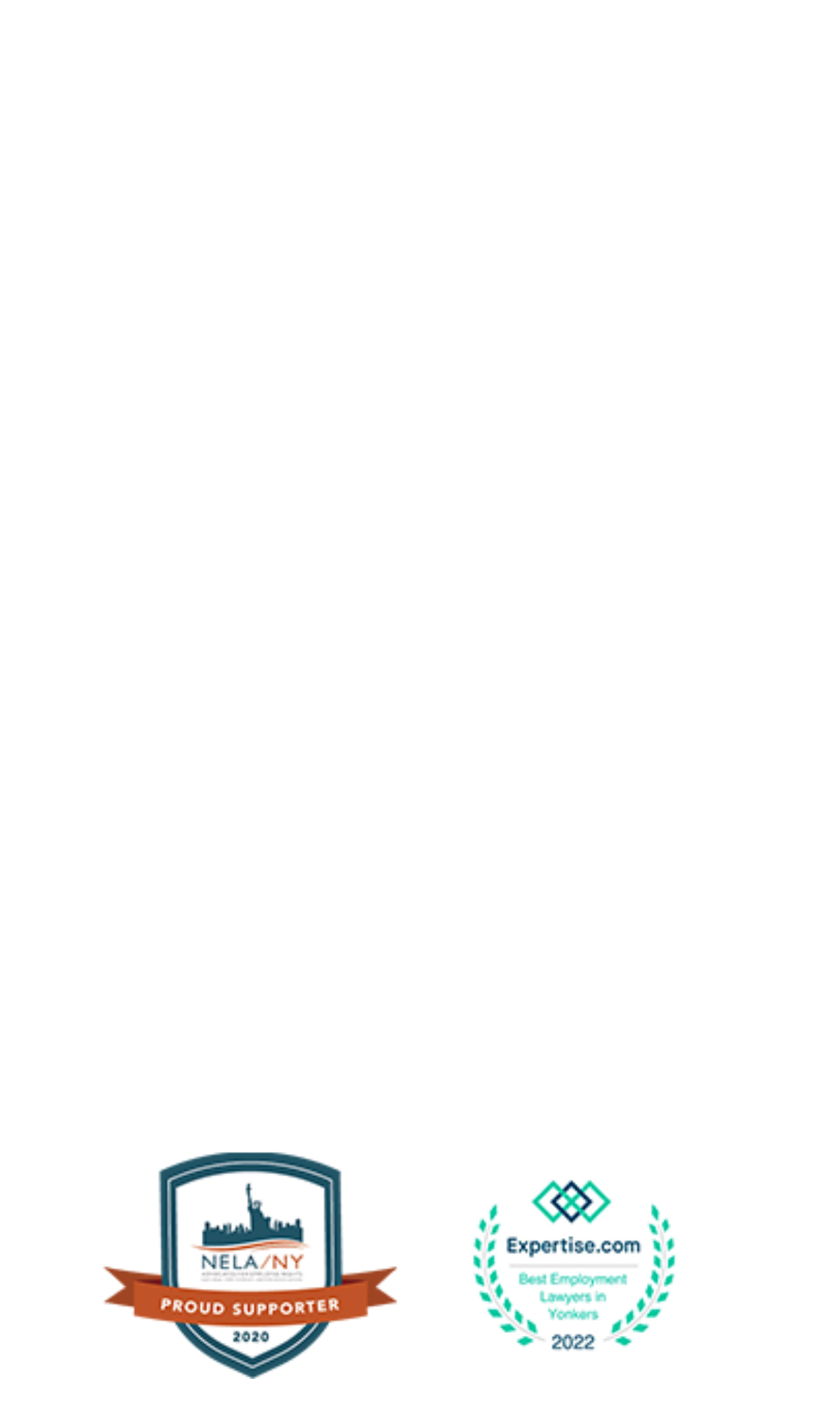Locate the bounding box of the UI element described by: "Privacy Policy" in the given webpage screenshot.

[0.077, 0.443, 0.444, 0.473]